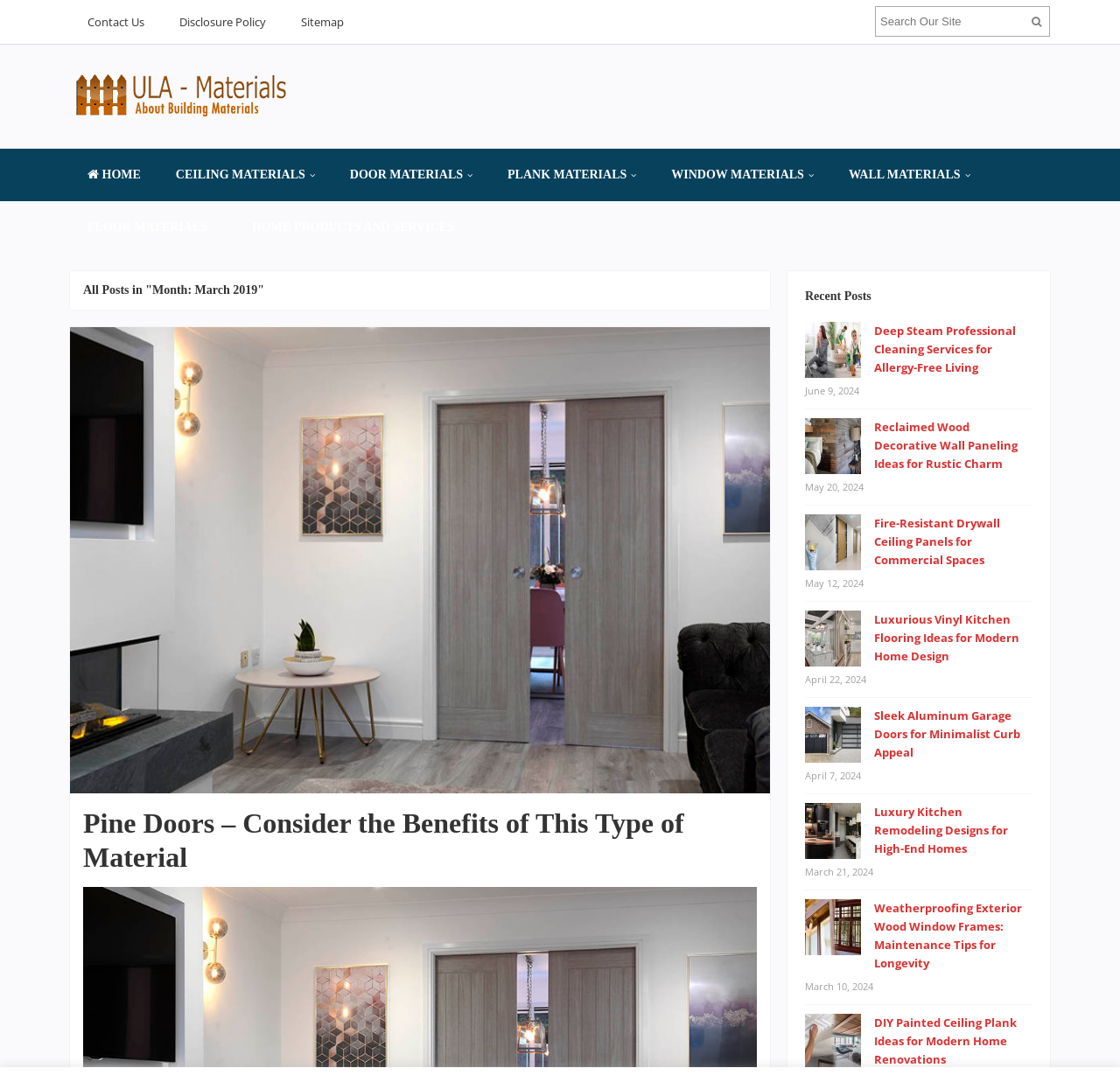Determine the bounding box for the UI element described here: "Sitemap".

[0.253, 0.0, 0.323, 0.041]